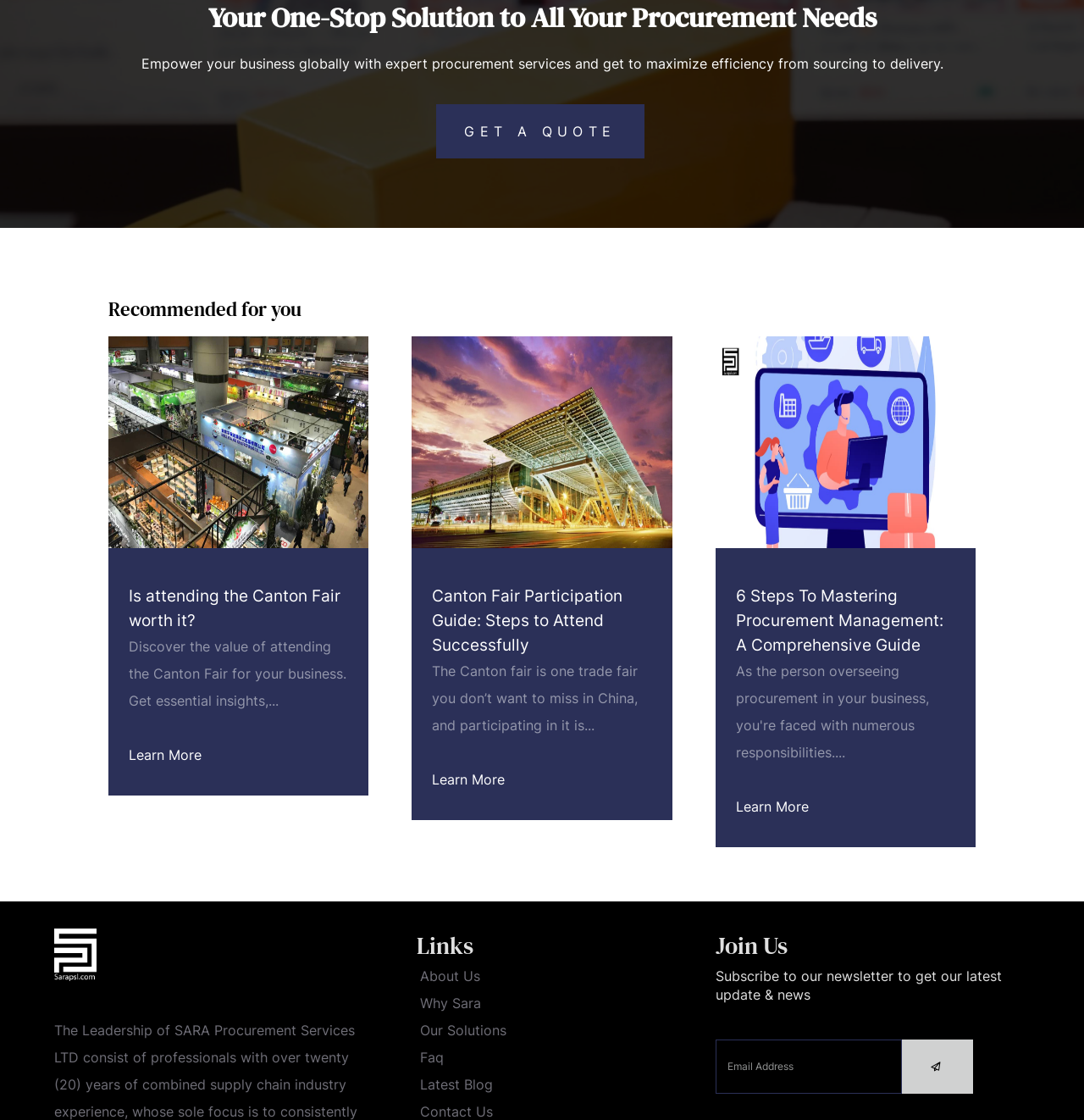Please specify the bounding box coordinates of the clickable region necessary for completing the following instruction: "Read the article about procurement management". The coordinates must consist of four float numbers between 0 and 1, i.e., [left, top, right, bottom].

[0.679, 0.712, 0.746, 0.727]